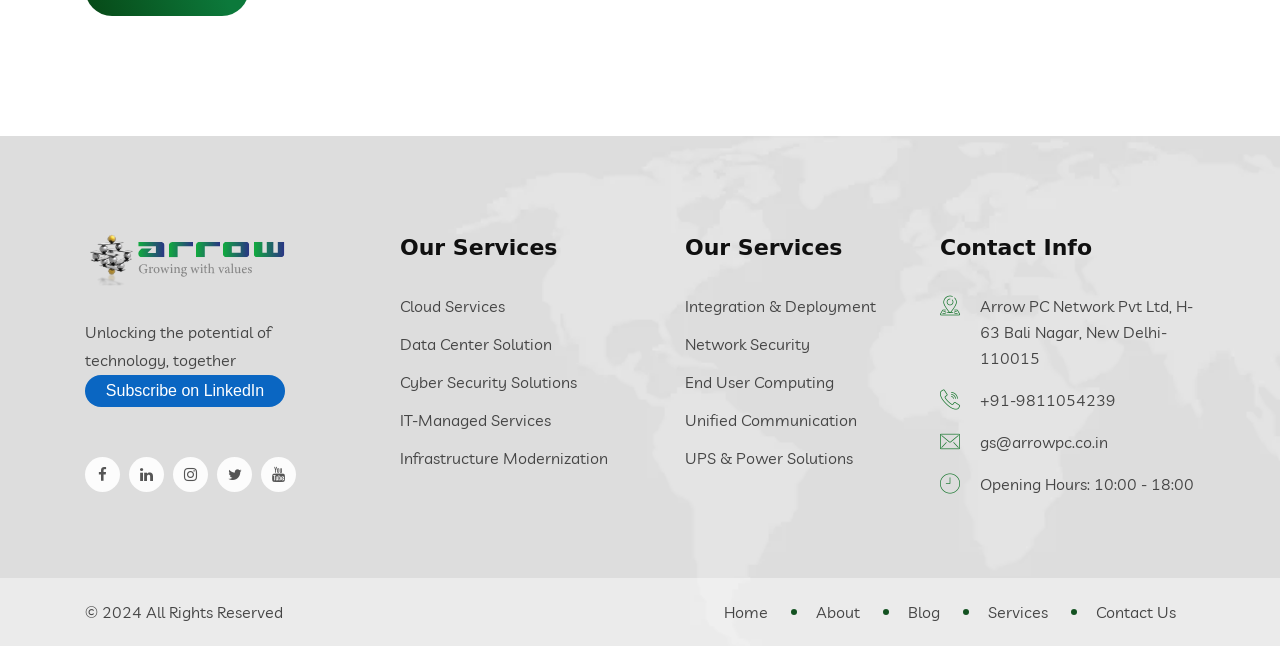Identify the bounding box coordinates for the UI element described as follows: Services. Use the format (top-left x, top-left y, bottom-right x, bottom-right y) and ensure all values are floating point numbers between 0 and 1.

[0.772, 0.932, 0.819, 0.963]